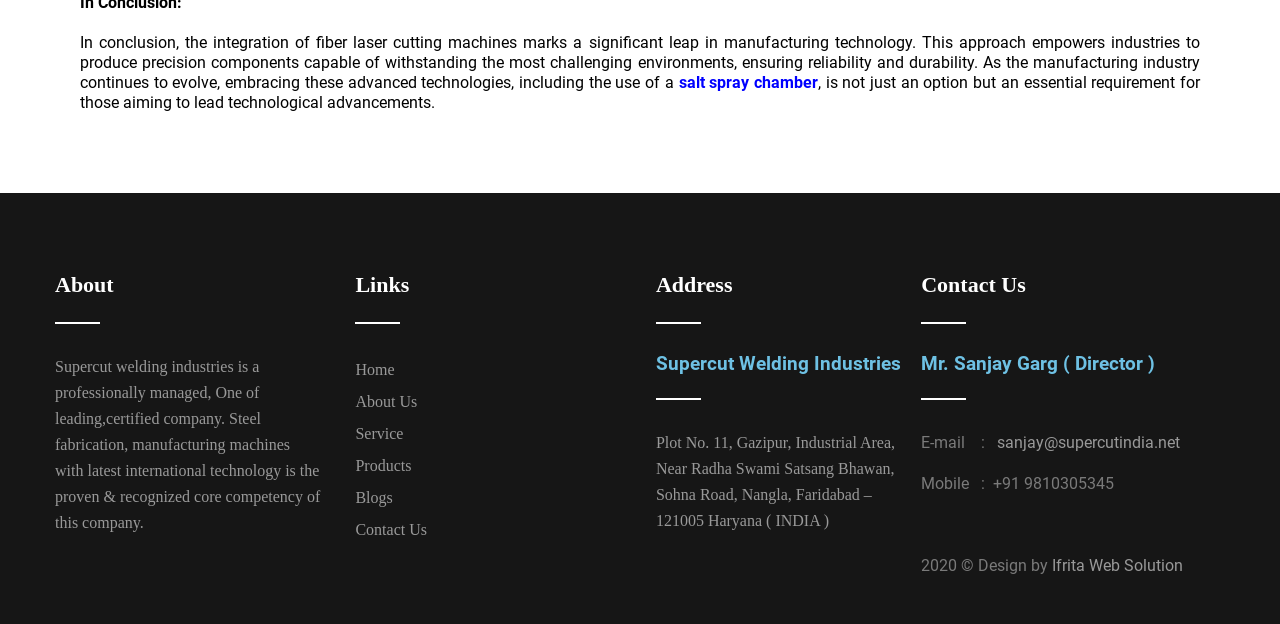Locate the bounding box coordinates of the clickable part needed for the task: "Contact 'Mr. Sanjay Garg'".

[0.72, 0.694, 0.779, 0.725]